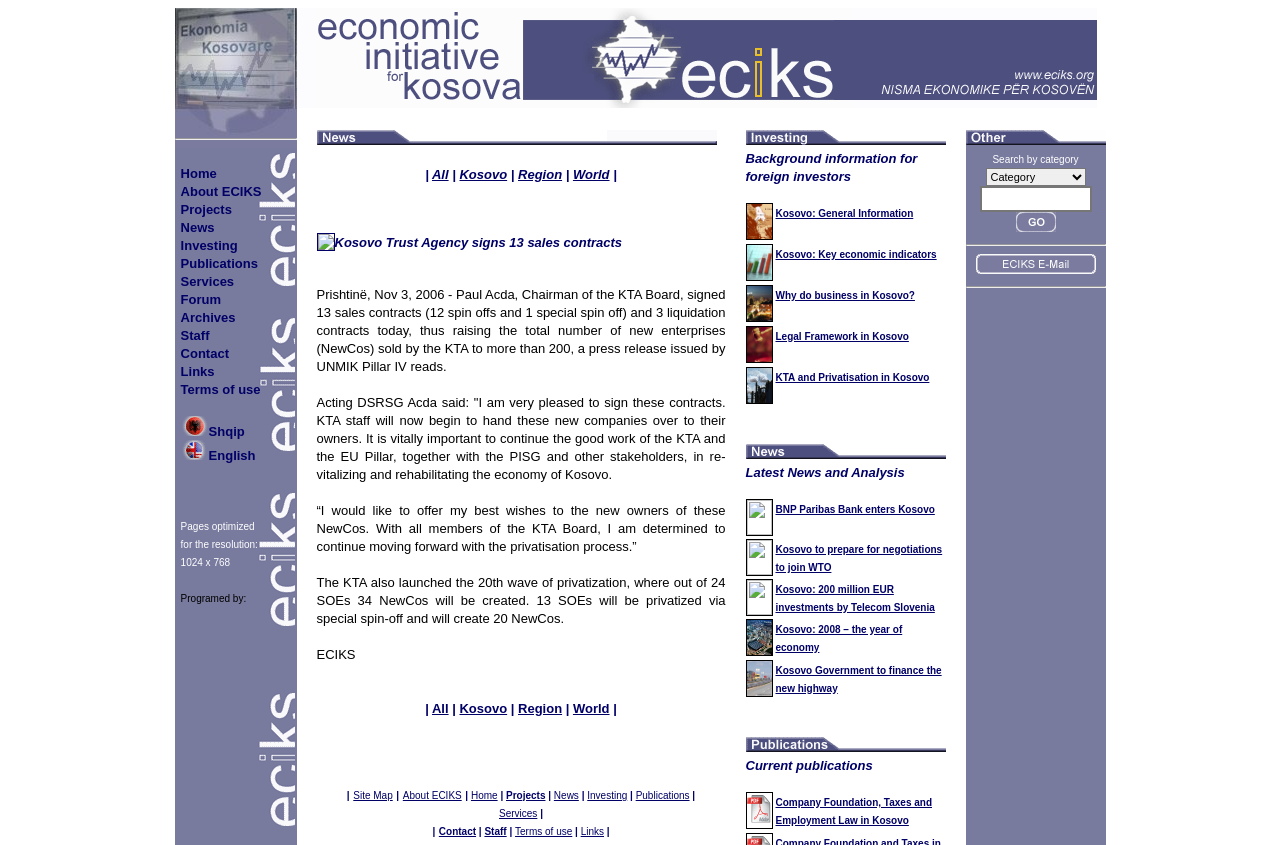Answer the question using only a single word or phrase: 
What is the name of the organization?

ECIKS